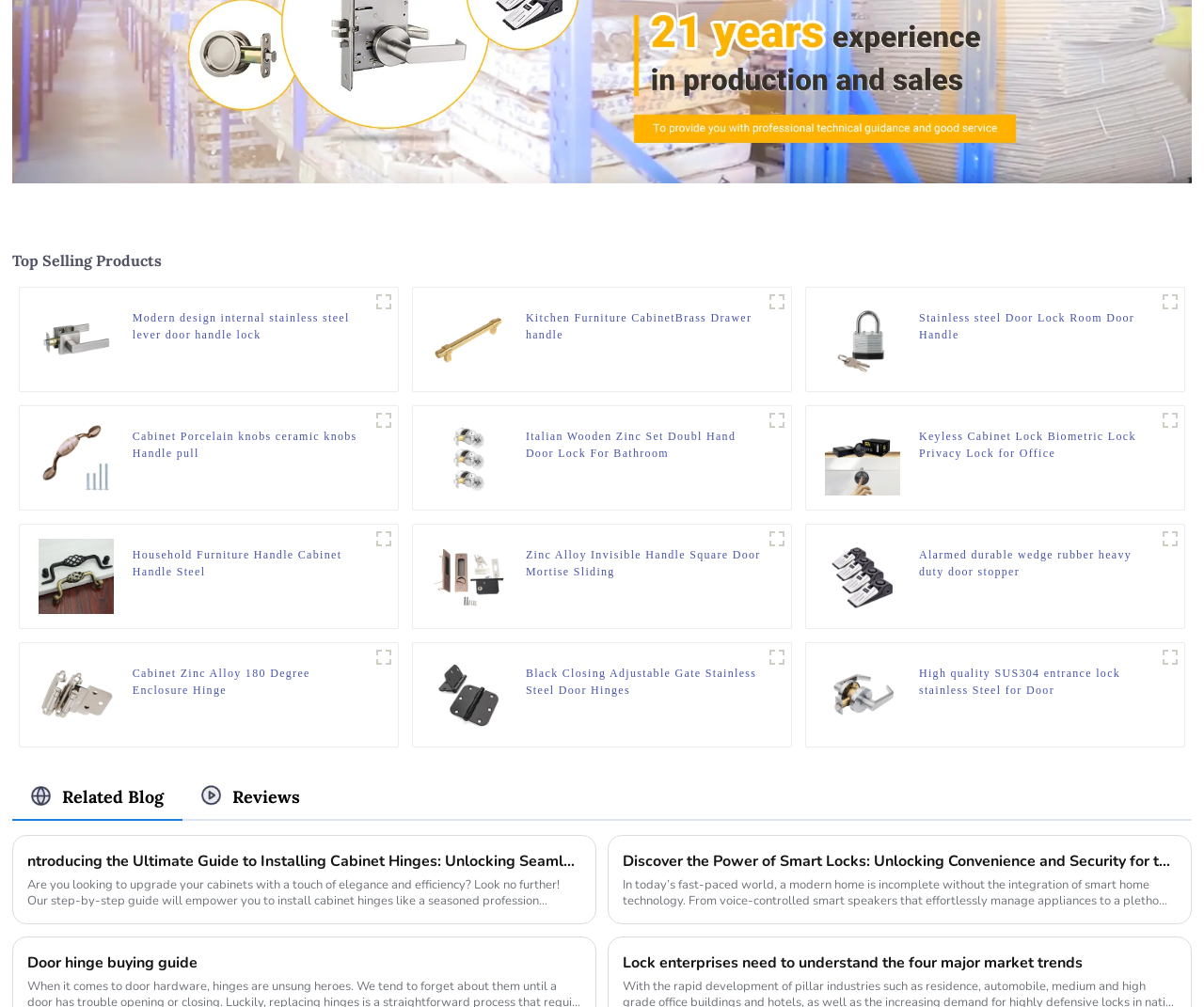Specify the bounding box coordinates of the area to click in order to follow the given instruction: "Read the description of 'Kitchen Furniture CabinetBrass Drawer handle'."

[0.437, 0.307, 0.634, 0.341]